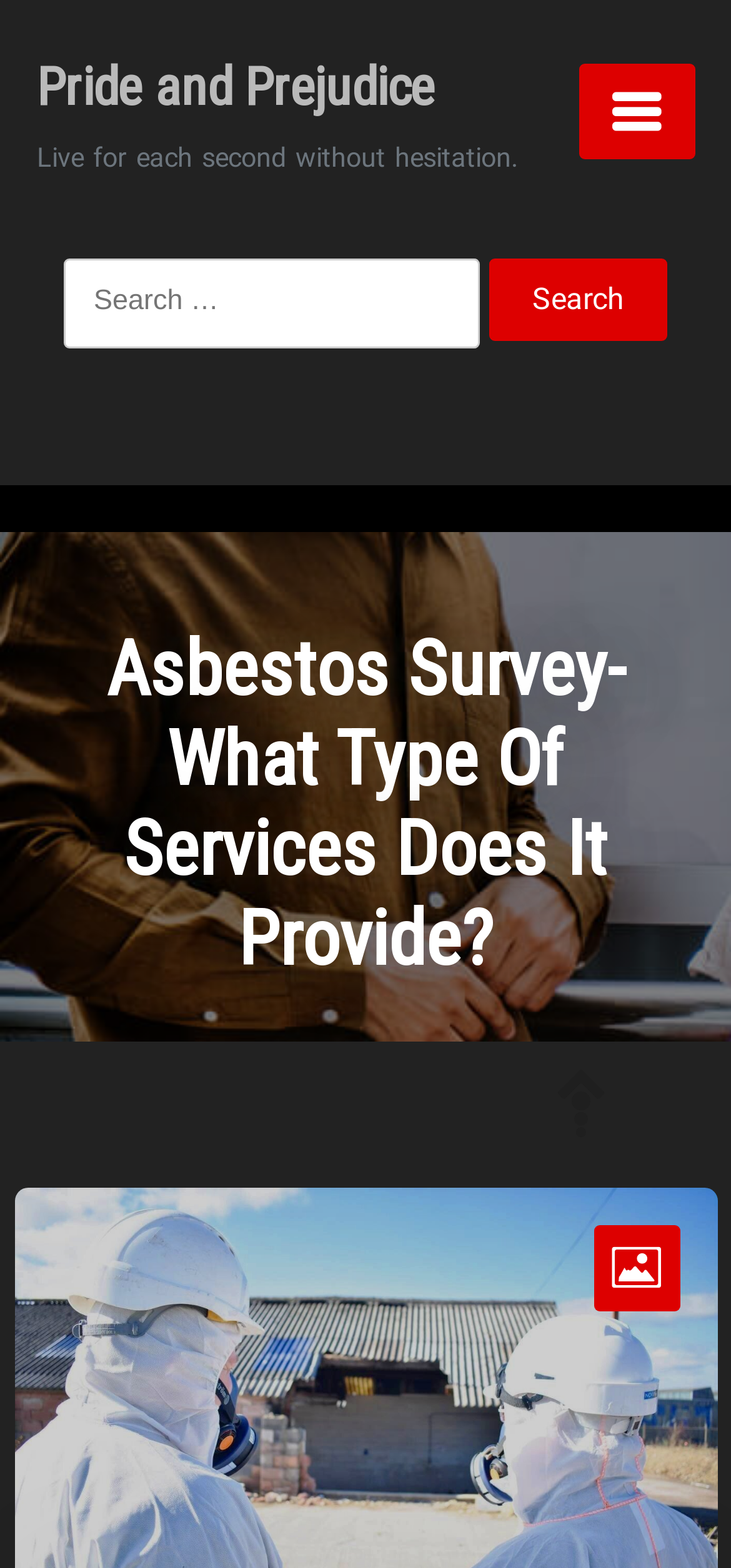Determine the bounding box for the HTML element described here: "parent_node: Skip to content". The coordinates should be given as [left, top, right, bottom] with each number being a float between 0 and 1.

[0.718, 0.64, 0.949, 0.769]